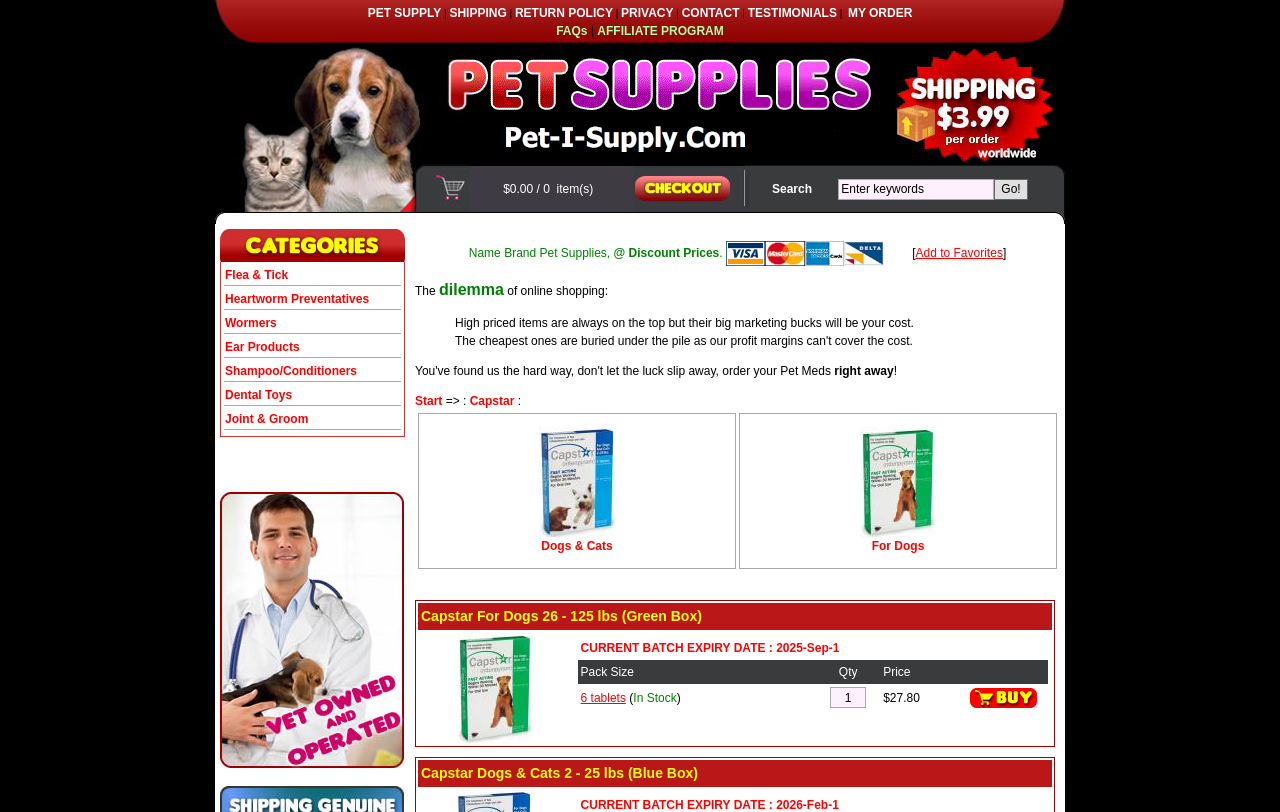Determine the bounding box coordinates for the clickable element to execute this instruction: "Add to Favorites". Provide the coordinates as four float numbers between 0 and 1, i.e., [left, top, right, bottom].

[0.715, 0.303, 0.783, 0.32]